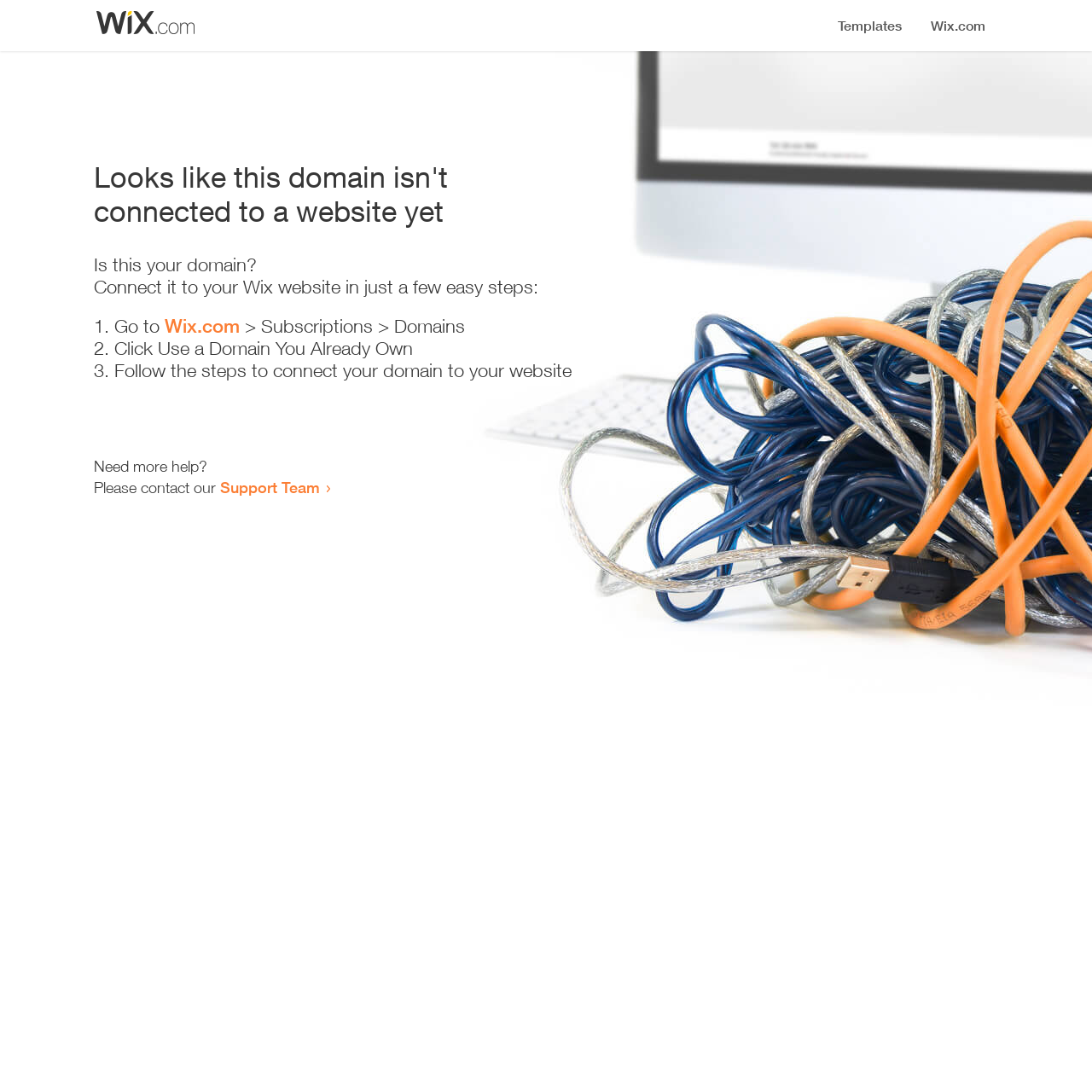Who can I contact for more help?
Using the picture, provide a one-word or short phrase answer.

Support Team